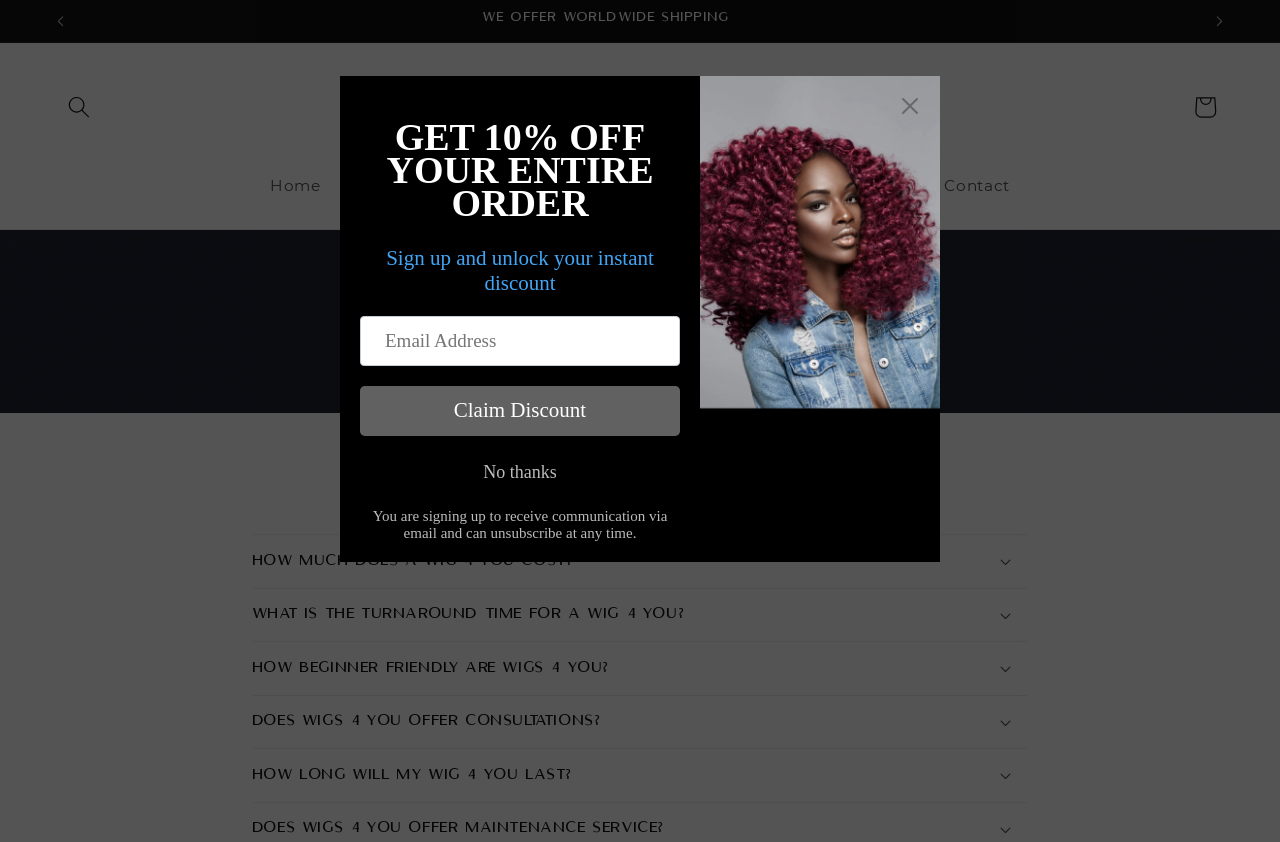Determine the bounding box for the HTML element described here: "2023 Race Meeting Dates". The coordinates should be given as [left, top, right, bottom] with each number being a float between 0 and 1.

None